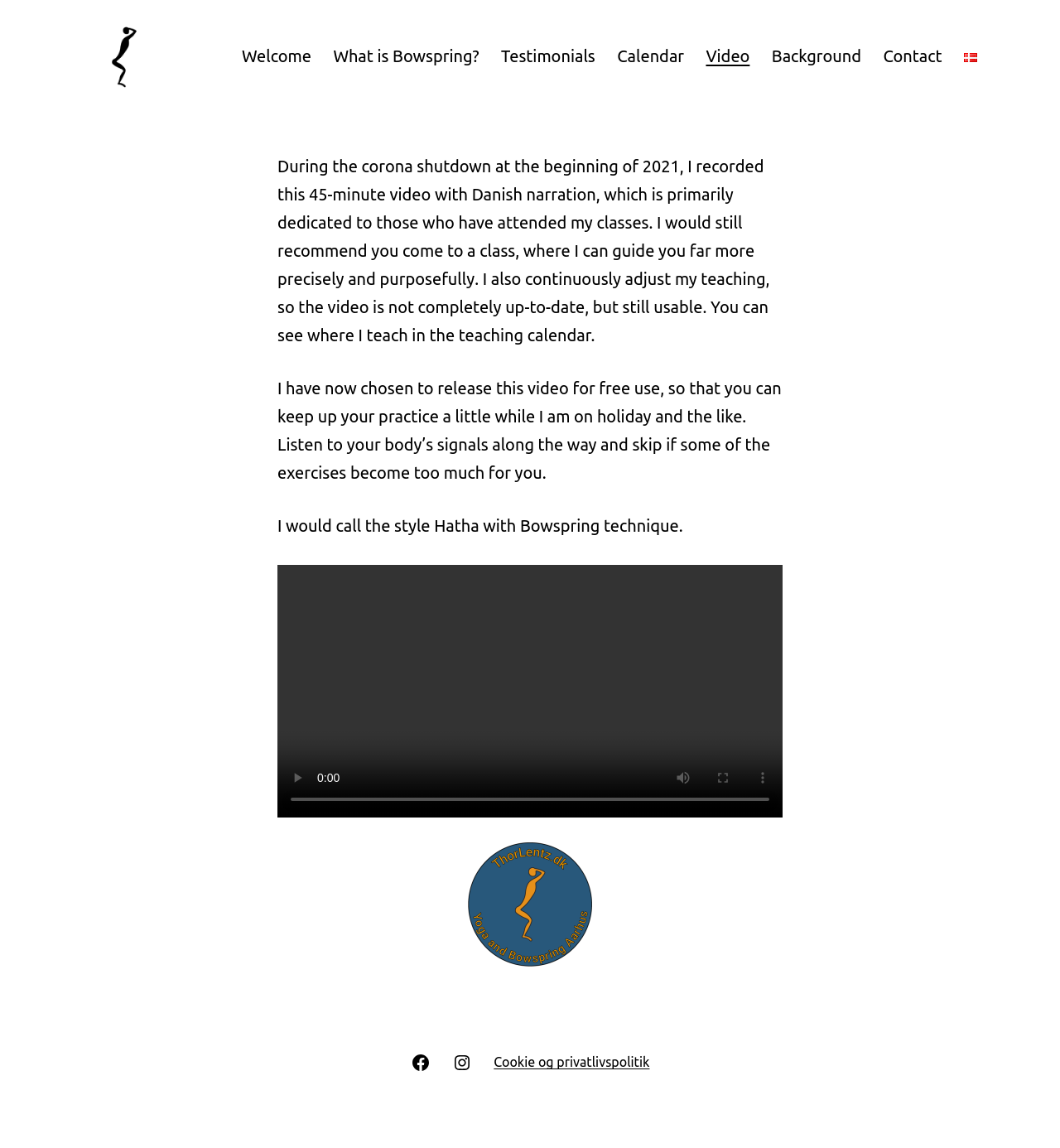Create a detailed narrative describing the layout and content of the webpage.

This webpage is primarily dedicated to showcasing a 45-minute video with Danish narration, recorded during the corona shutdown at the beginning of 2021. The video is intended for those who have attended the author's classes. 

At the top left corner, there is a logo of "ThorLentz" with a link to the homepage. Next to it, there is a navigation menu with links to various sections, including "Welcome", "What is Bowspring?", "Testimonials", "Calendar", "Video", "Background", "Contact", and "Dansk". 

Below the navigation menu, there is a main section that occupies most of the page. It contains an article with three paragraphs of text. The first paragraph explains the context of the video and its purpose. The second paragraph provides guidance on using the video for practice. The third paragraph describes the style of the exercises in the video as "Hatha with Bowspring technique".

Below the text, there is a figure element that contains a video player with several buttons, including play, mute, enter full screen, and show more media controls. The video time scrubber is also located here. 

To the right of the video player, there is another figure element with a "ThorLentz" logo, which is a link. 

At the bottom of the page, there is a secondary navigation menu with links to Facebook, Instagram, and a cookie and privacy policy page.